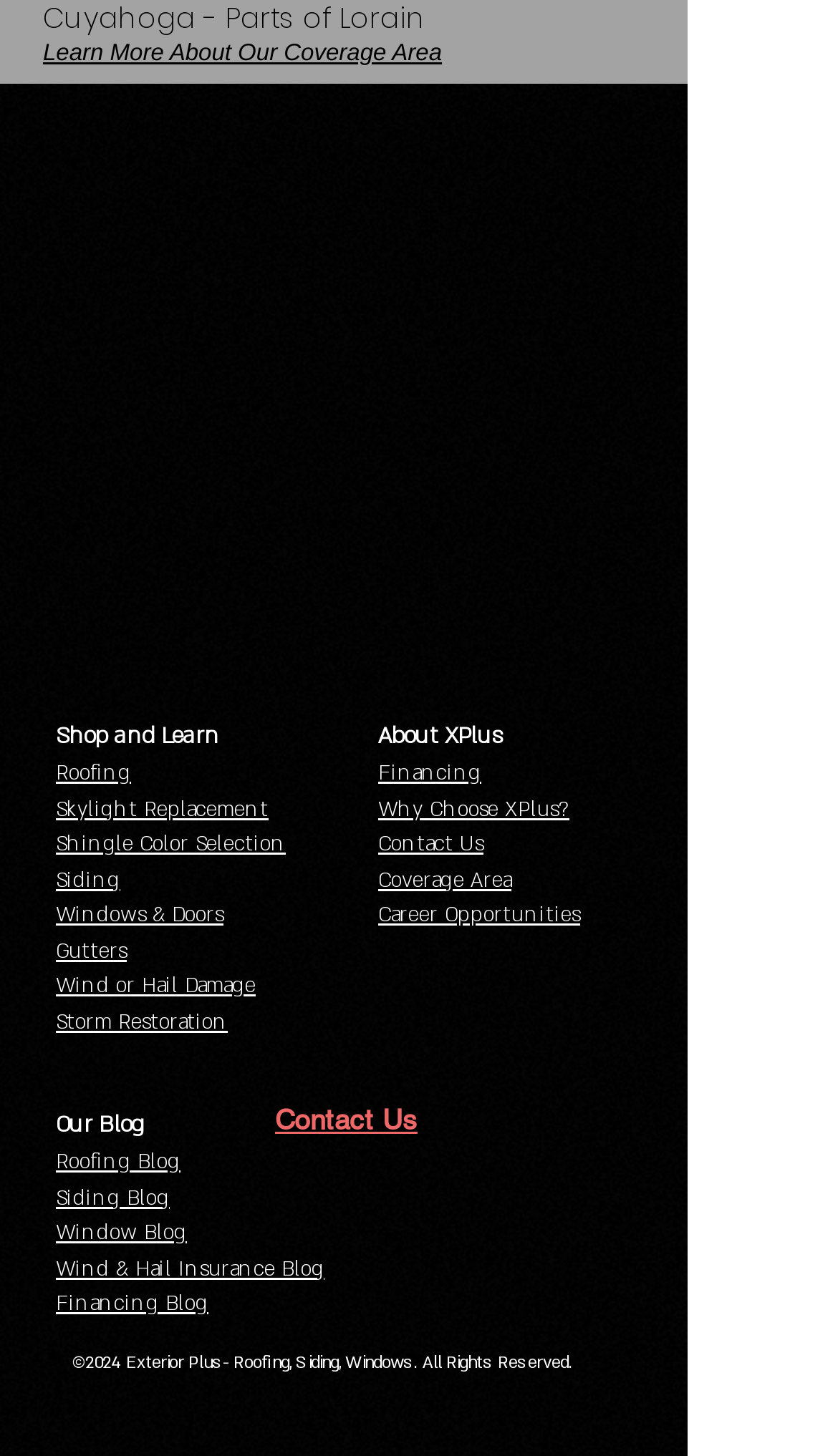Please locate the bounding box coordinates for the element that should be clicked to achieve the following instruction: "Read our blog". Ensure the coordinates are given as four float numbers between 0 and 1, i.e., [left, top, right, bottom].

[0.067, 0.761, 0.172, 0.782]